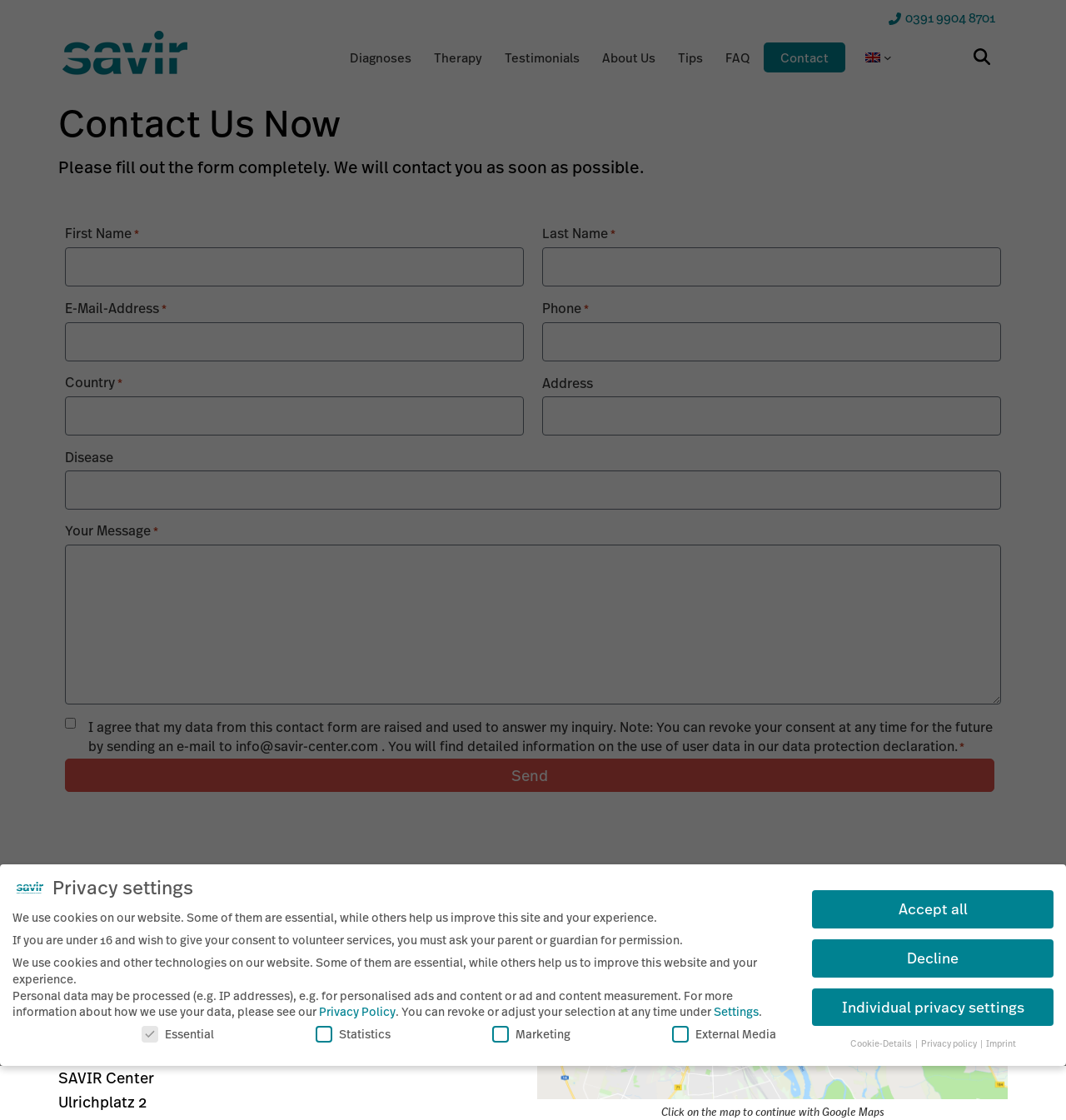Provide the bounding box coordinates for the specified HTML element described in this description: "name="input_18"". The coordinates should be four float numbers ranging from 0 to 1, in the format [left, top, right, bottom].

[0.509, 0.288, 0.939, 0.323]